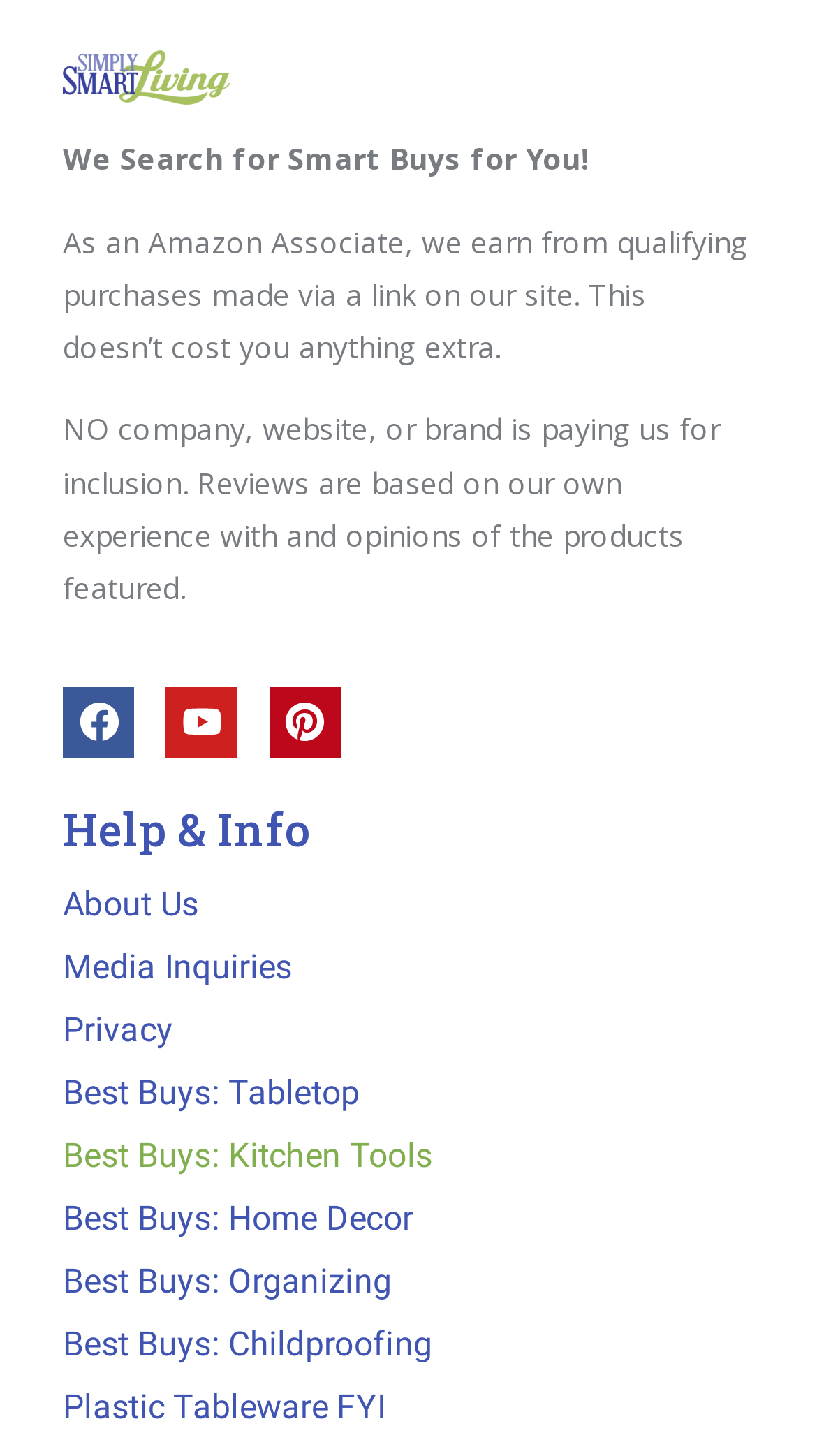Can you provide the bounding box coordinates for the element that should be clicked to implement the instruction: "Check out the Youtube channel"?

[0.203, 0.471, 0.291, 0.521]